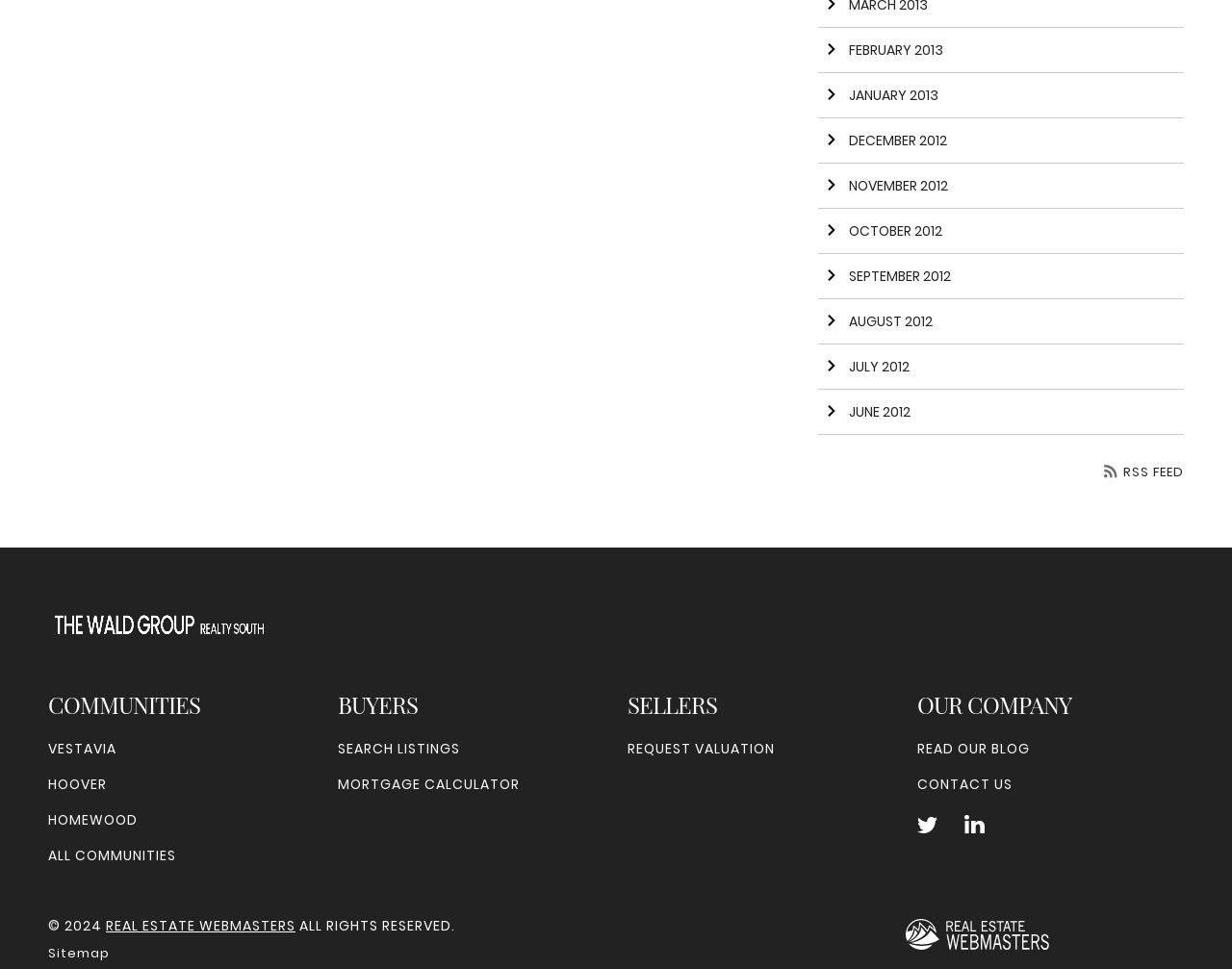Pinpoint the bounding box coordinates of the clickable area necessary to execute the following instruction: "Visit Vestavia community". The coordinates should be given as four float numbers between 0 and 1, namely [left, top, right, bottom].

[0.039, 0.762, 0.095, 0.783]